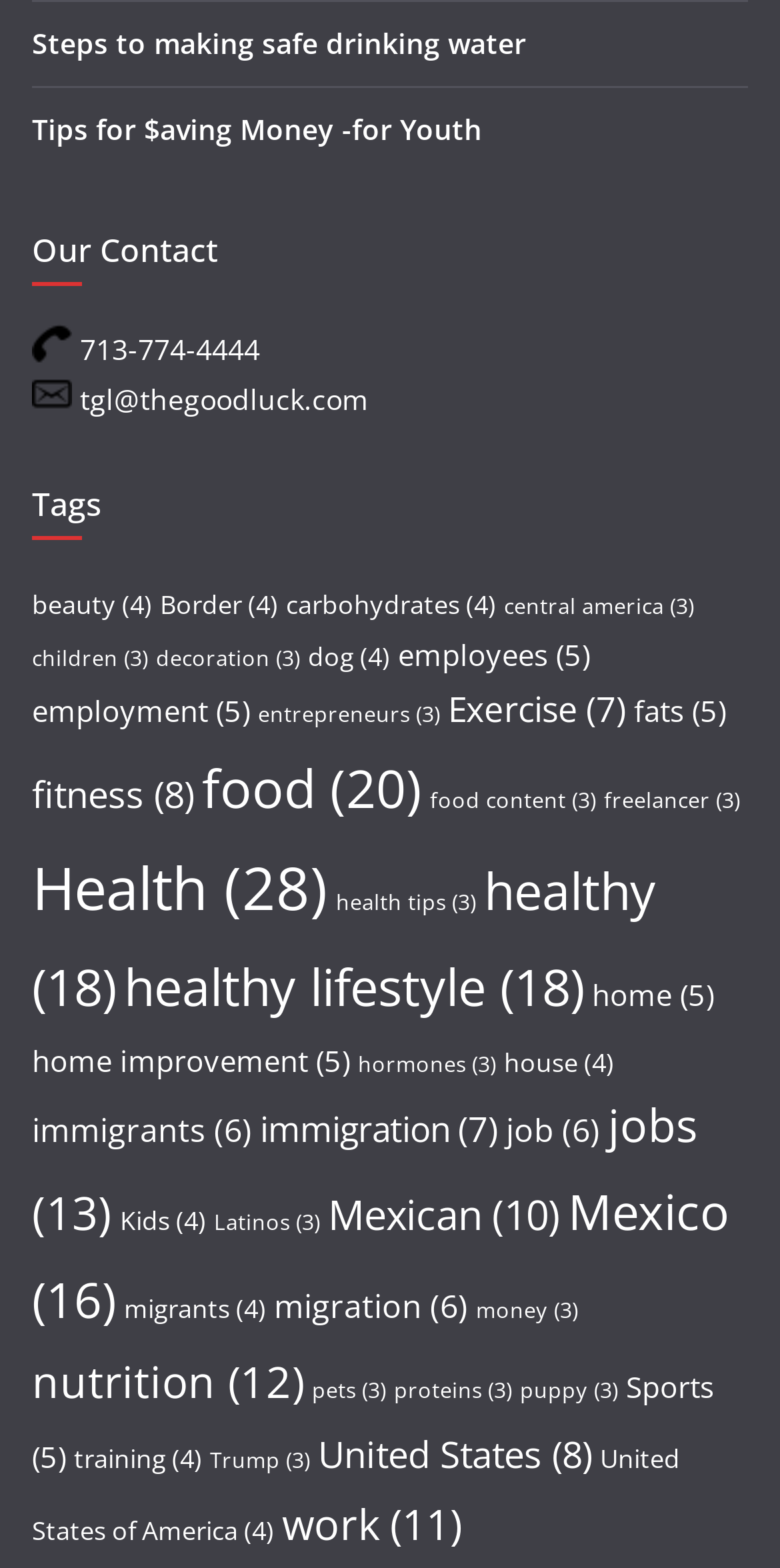Pinpoint the bounding box coordinates for the area that should be clicked to perform the following instruction: "View 'Health' related articles".

[0.041, 0.541, 0.421, 0.592]